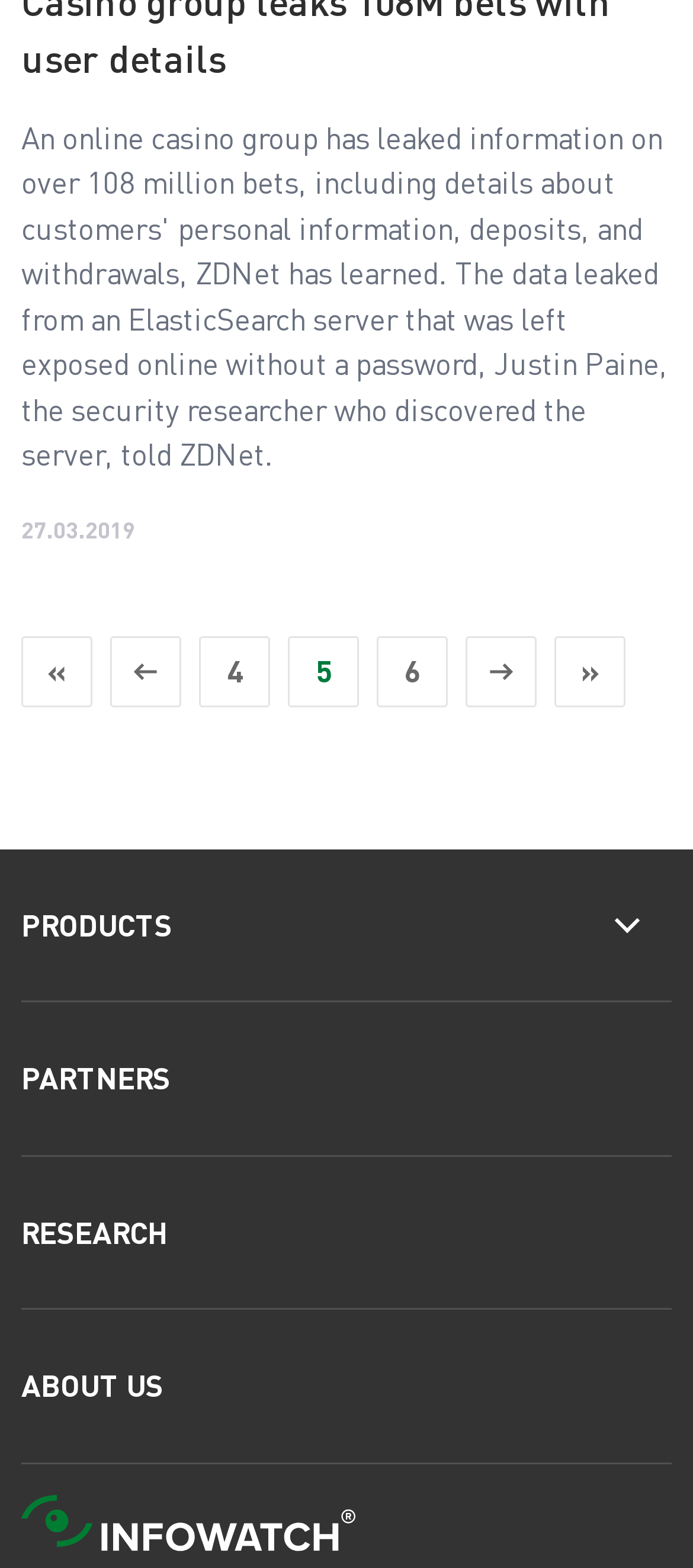How many navigation links are there?
Based on the image, give a one-word or short phrase answer.

7